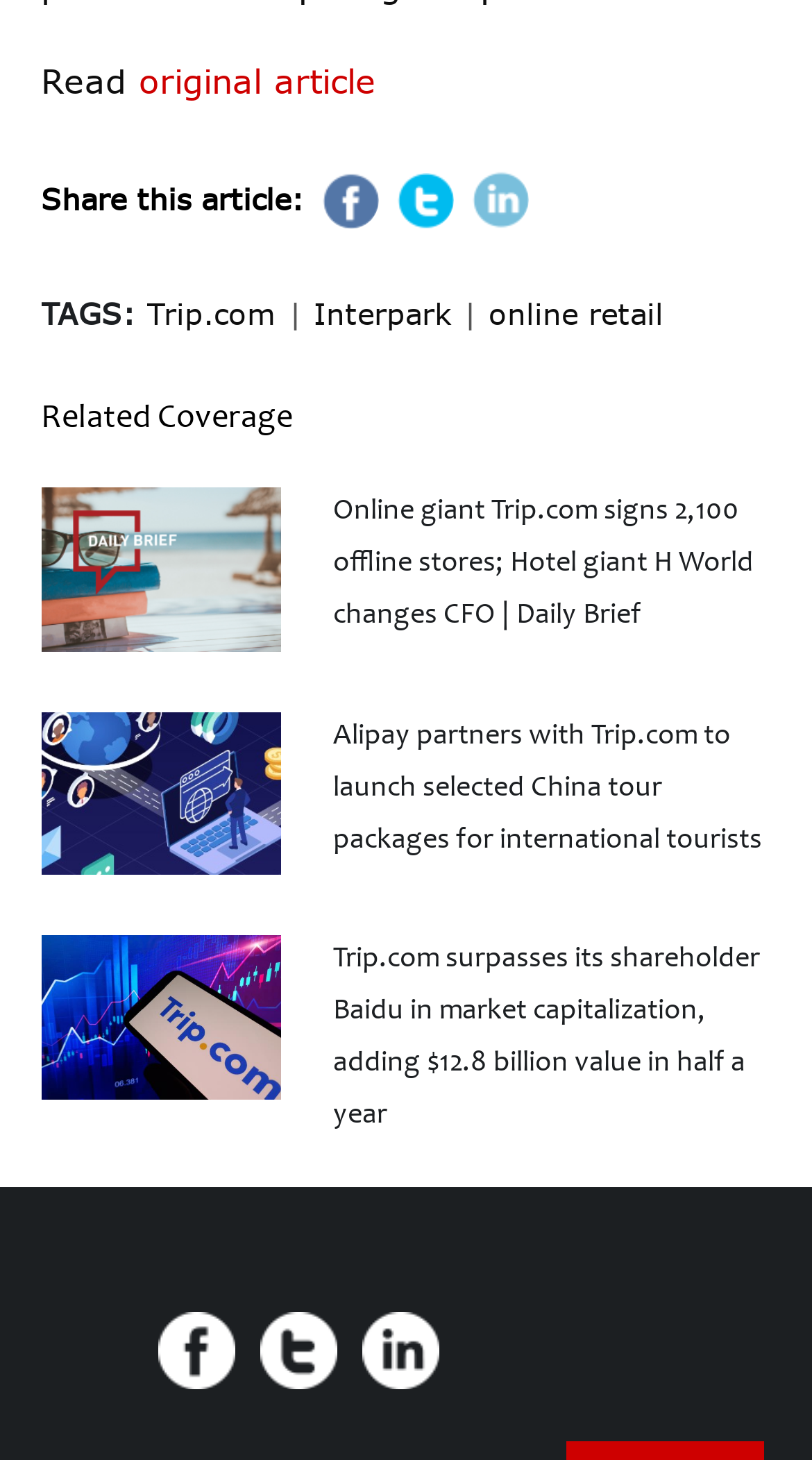Answer this question using a single word or a brief phrase:
What is the purpose of the 'Share this article:' section?

To share the article